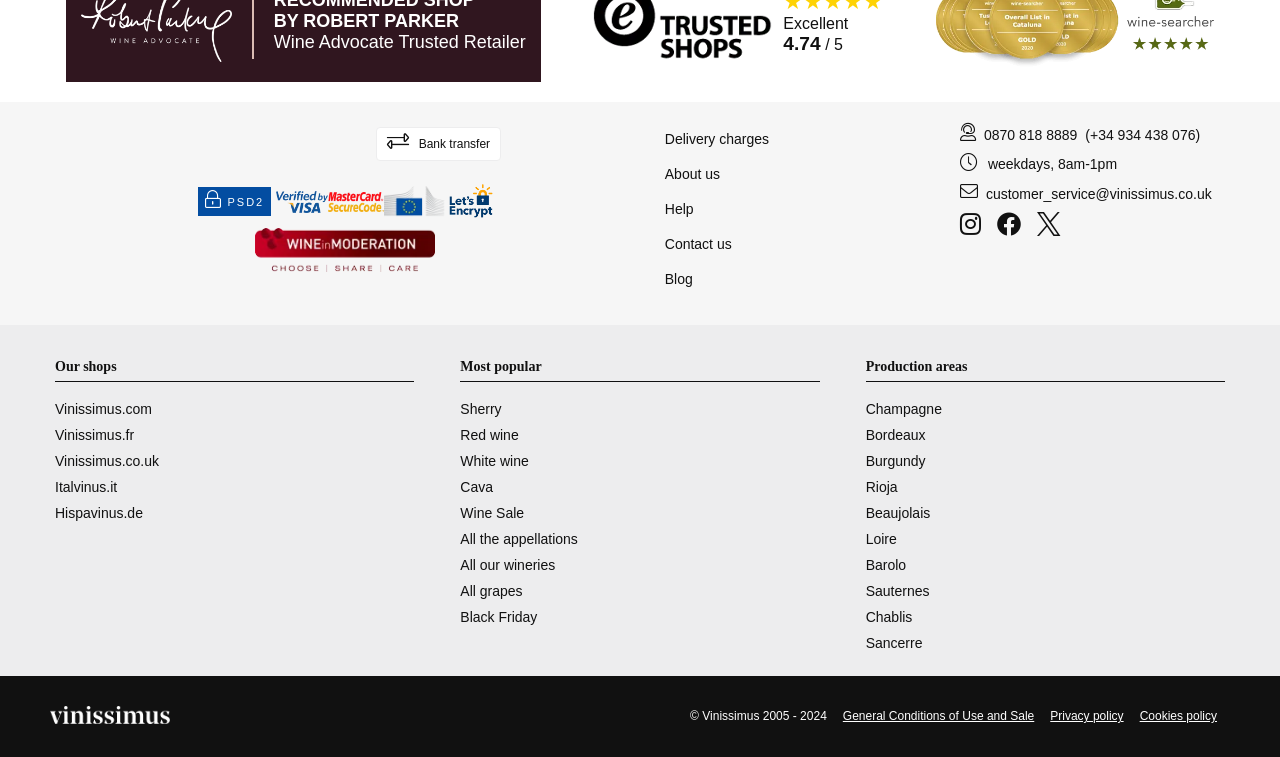Show the bounding box coordinates for the element that needs to be clicked to execute the following instruction: "Click the Red wine link". Provide the coordinates in the form of four float numbers between 0 and 1, i.e., [left, top, right, bottom].

[0.36, 0.557, 0.64, 0.591]